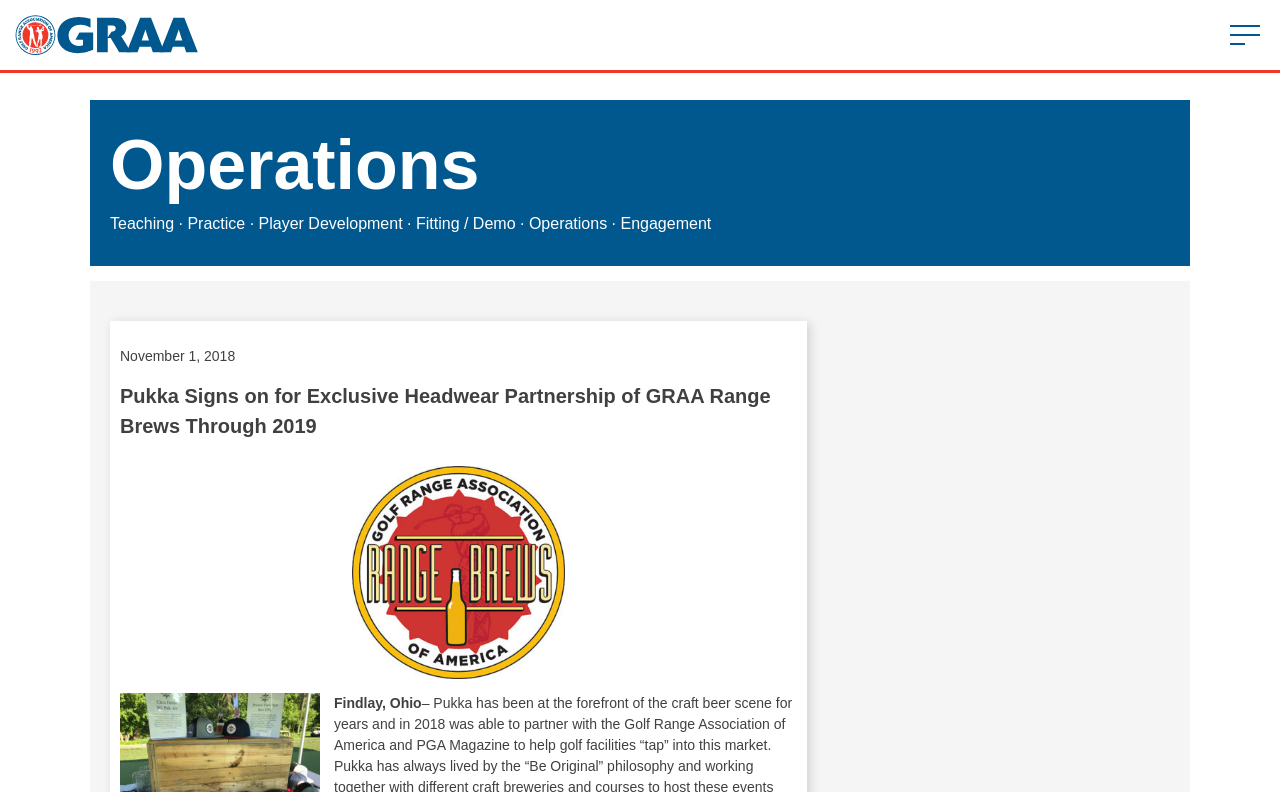Provide a one-word or one-phrase answer to the question:
What is the date mentioned in the webpage?

November 1, 2018